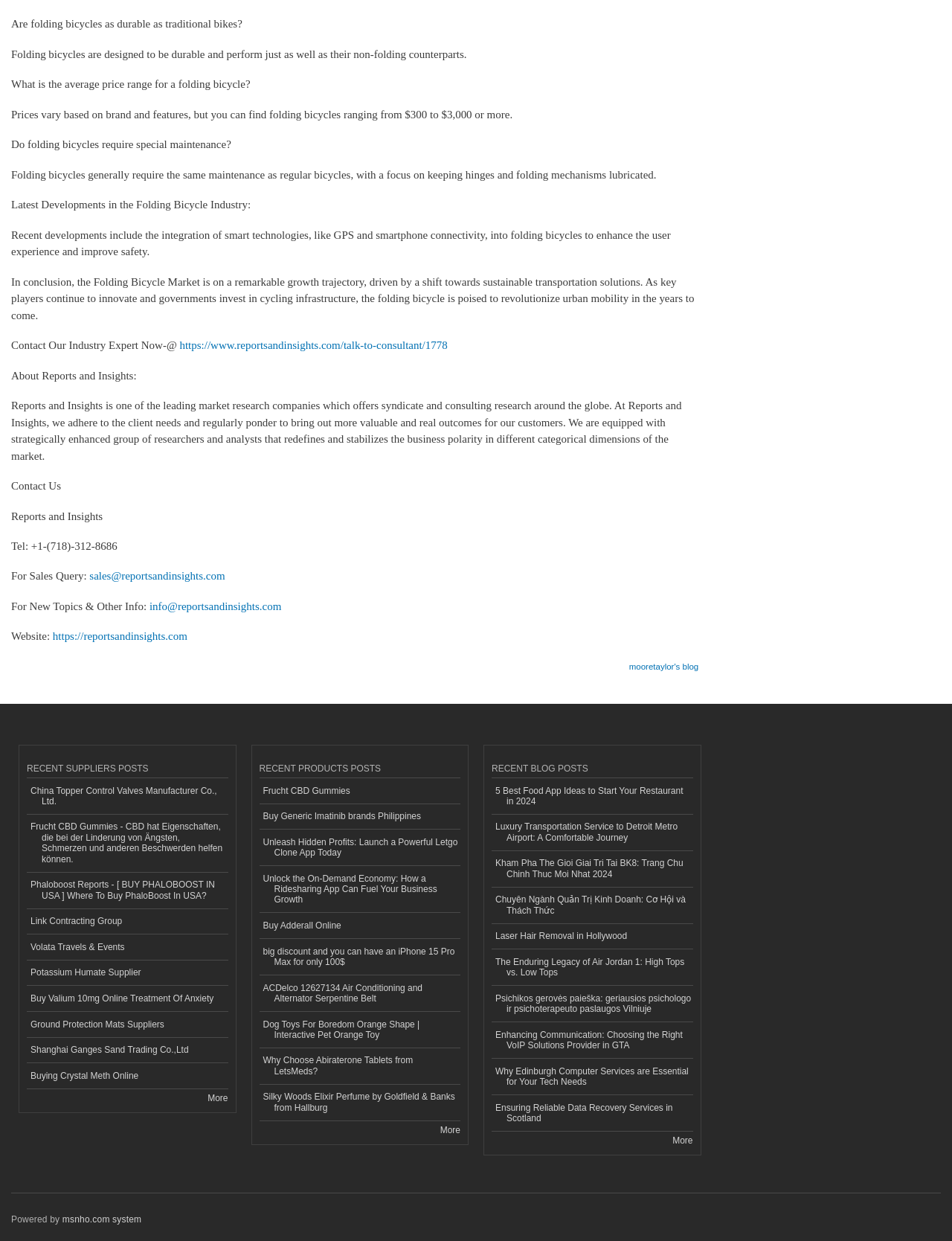Please reply with a single word or brief phrase to the question: 
What is the topic of the latest developments in the folding bicycle industry?

Smart technologies